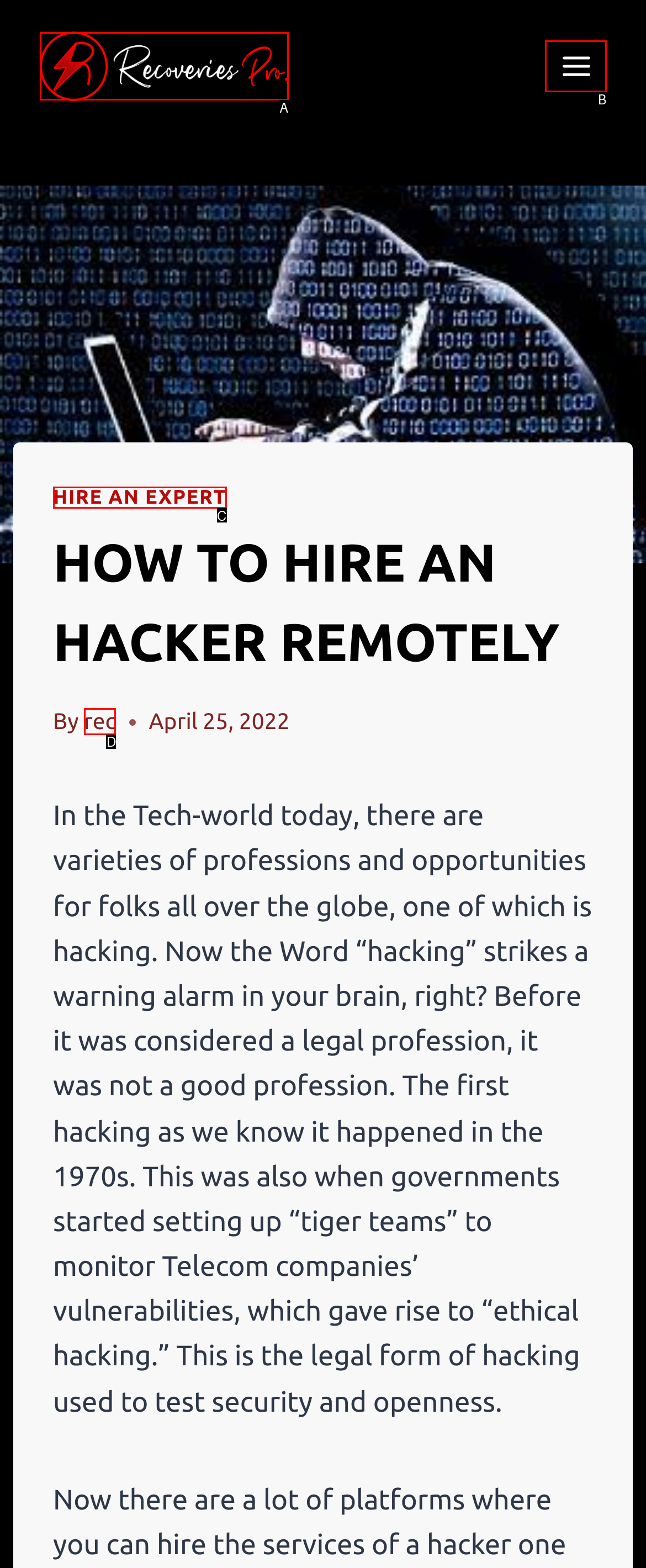From the available choices, determine which HTML element fits this description: rec Respond with the correct letter.

D